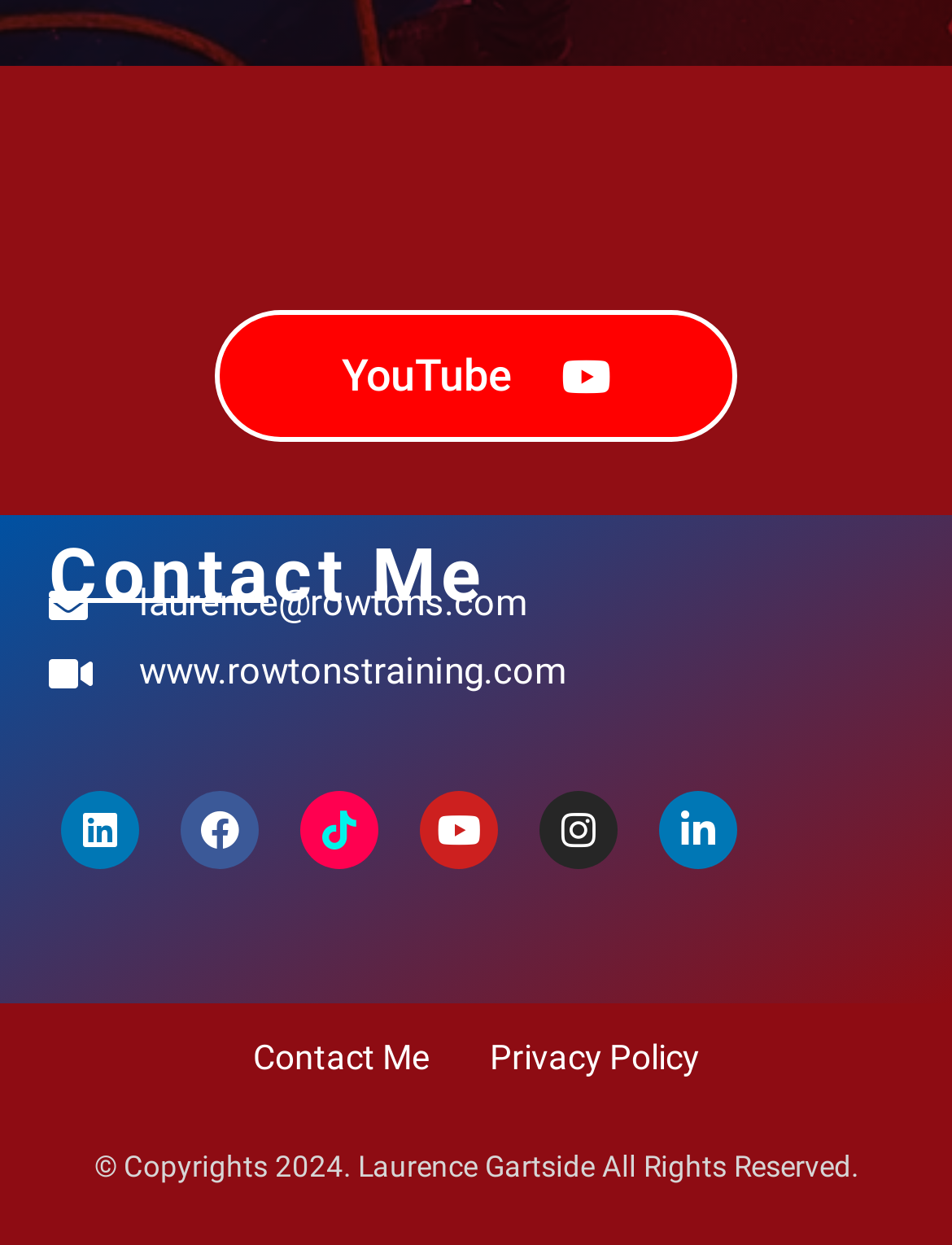What is the purpose of the 'Contact Me' link at the bottom of the webpage?
Using the image as a reference, give a one-word or short phrase answer.

To contact Laurence Gartside